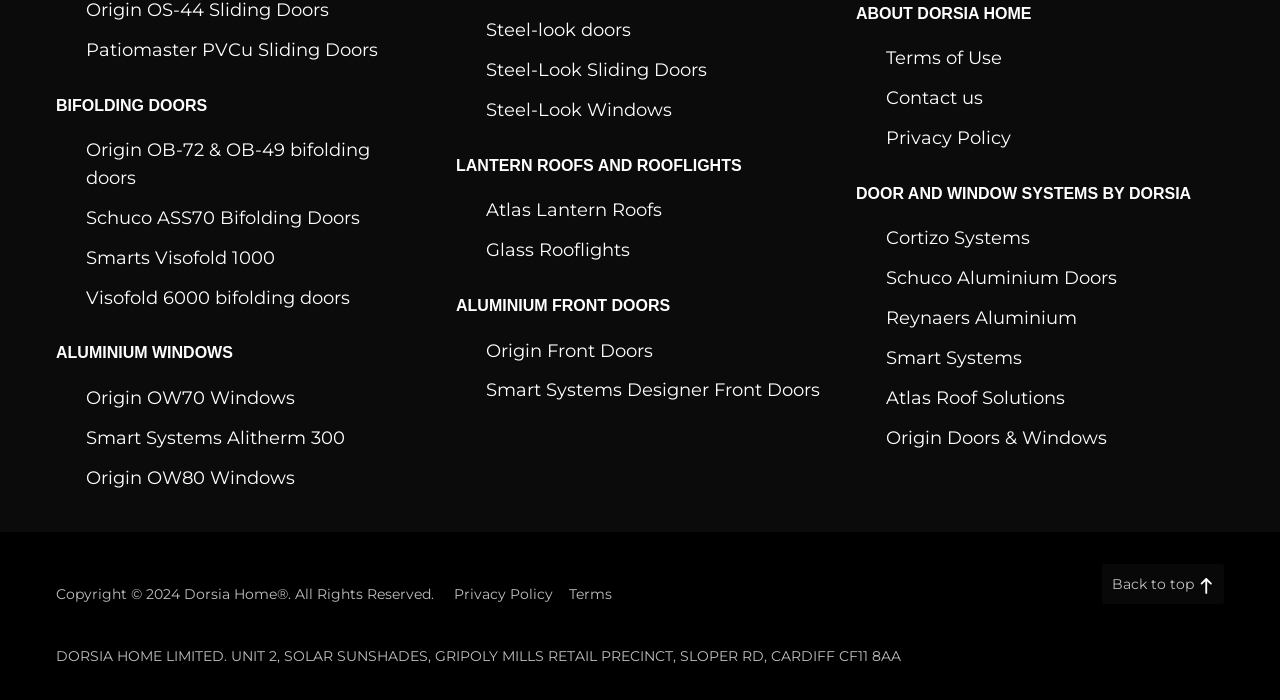What is the company name mentioned in the copyright information?
Answer the question with just one word or phrase using the image.

Dorsia Home